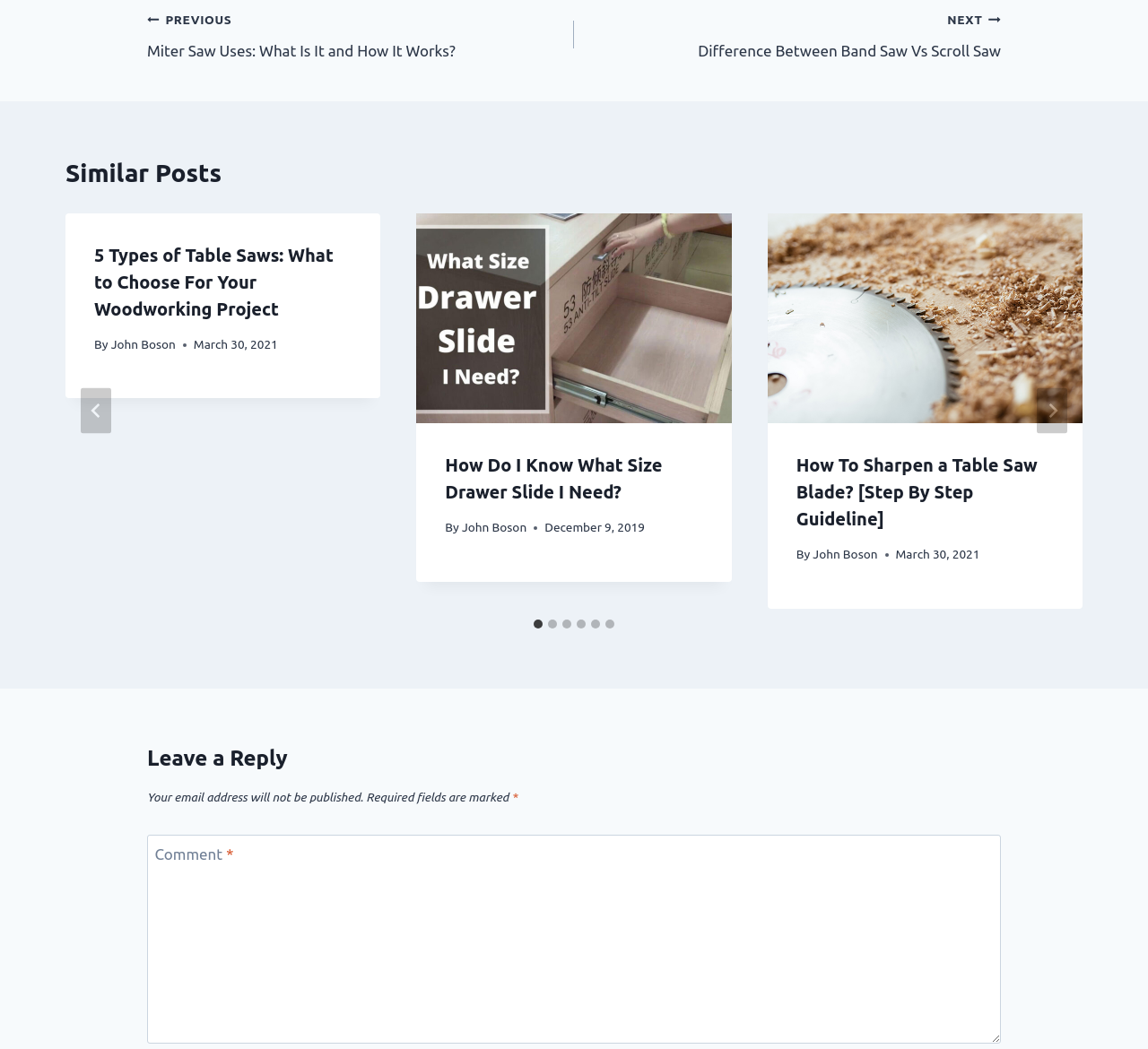Using the webpage screenshot and the element description aria-label="Next", determine the bounding box coordinates. Specify the coordinates in the format (top-left x, top-left y, bottom-right x, bottom-right y) with values ranging from 0 to 1.

[0.903, 0.37, 0.93, 0.414]